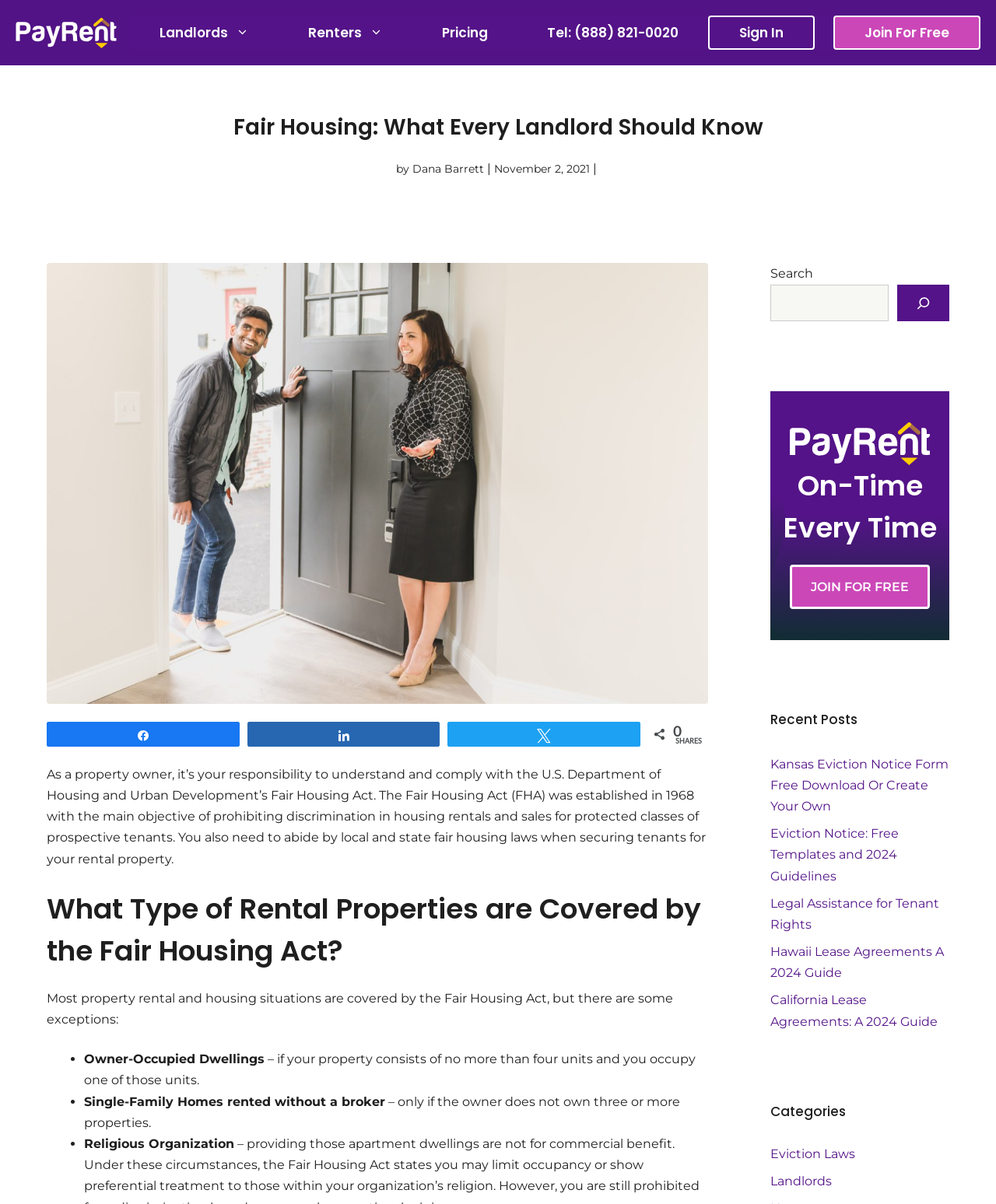What is the date of the article on Fair Housing Act?
Please analyze the image and answer the question with as much detail as possible.

The date of the article is mentioned in the text 'November 2, 2021' which is located below the heading 'Fair Housing: What Every Landlord Should Know'.